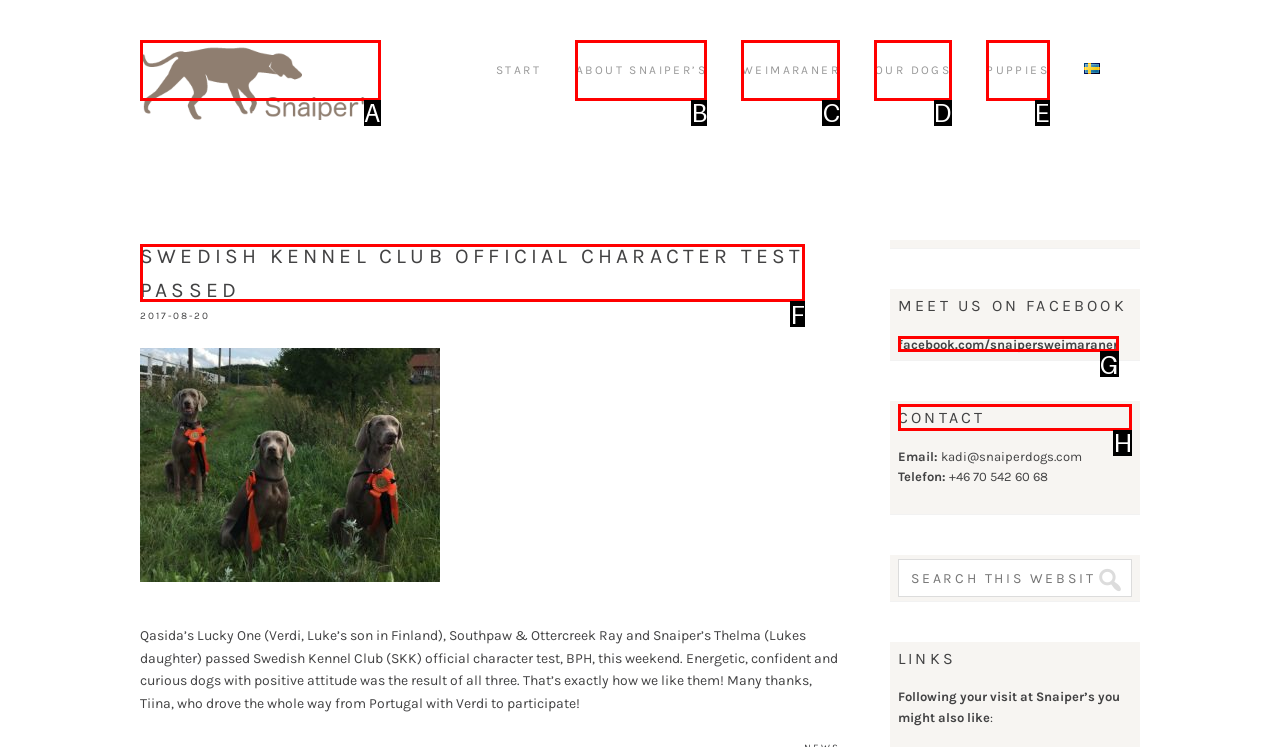Select the right option to accomplish this task: Check the 'CONTACT' information. Reply with the letter corresponding to the correct UI element.

H